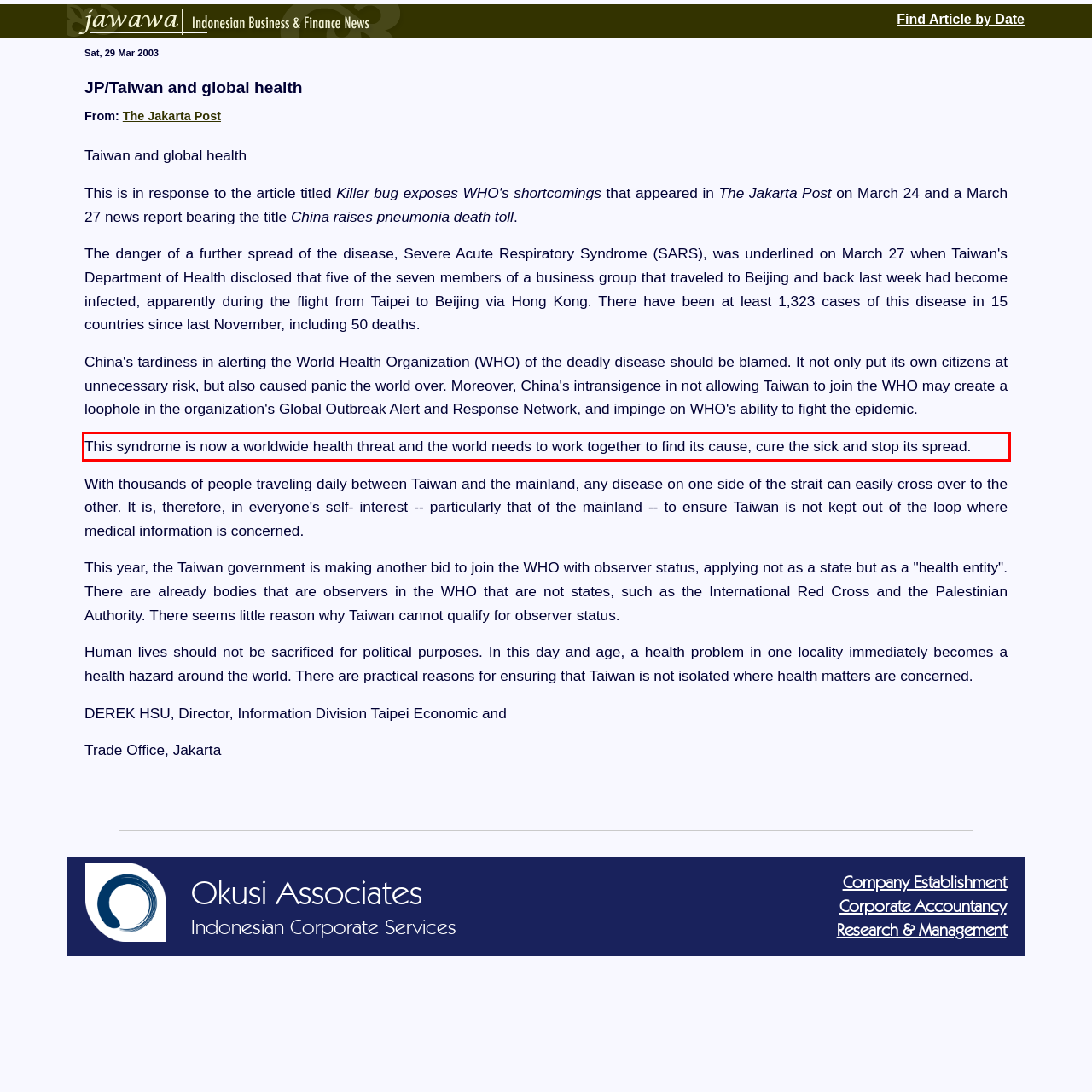Within the screenshot of the webpage, there is a red rectangle. Please recognize and generate the text content inside this red bounding box.

This syndrome is now a worldwide health threat and the world needs to work together to find its cause, cure the sick and stop its spread.